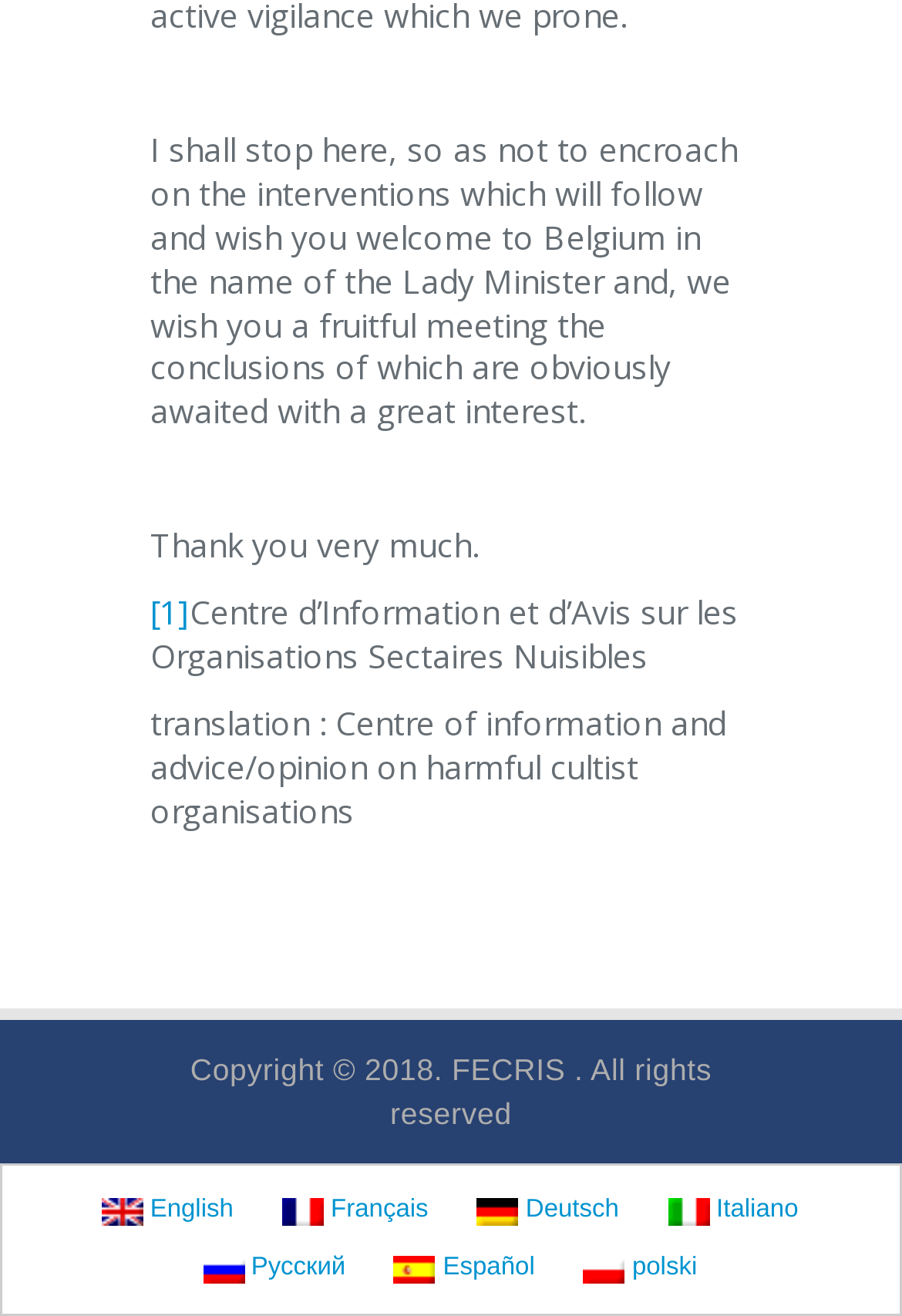Based on what you see in the screenshot, provide a thorough answer to this question: What is the first sentence of the welcome message?

I found the first sentence of the welcome message by looking at the StaticText element with the longest text located at the top of the webpage.